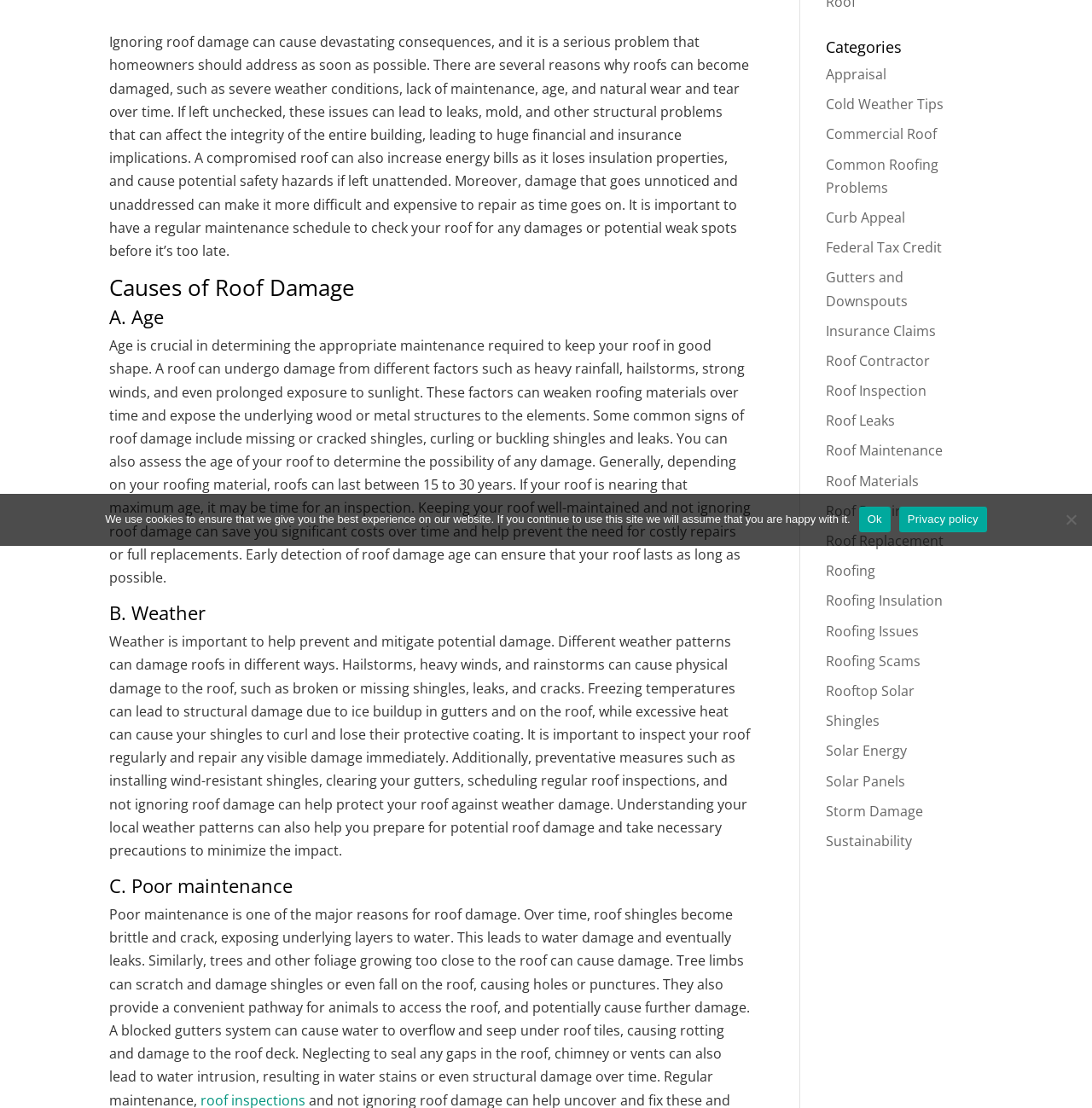Given the description "Gutters and Downspouts", determine the bounding box of the corresponding UI element.

[0.756, 0.242, 0.831, 0.28]